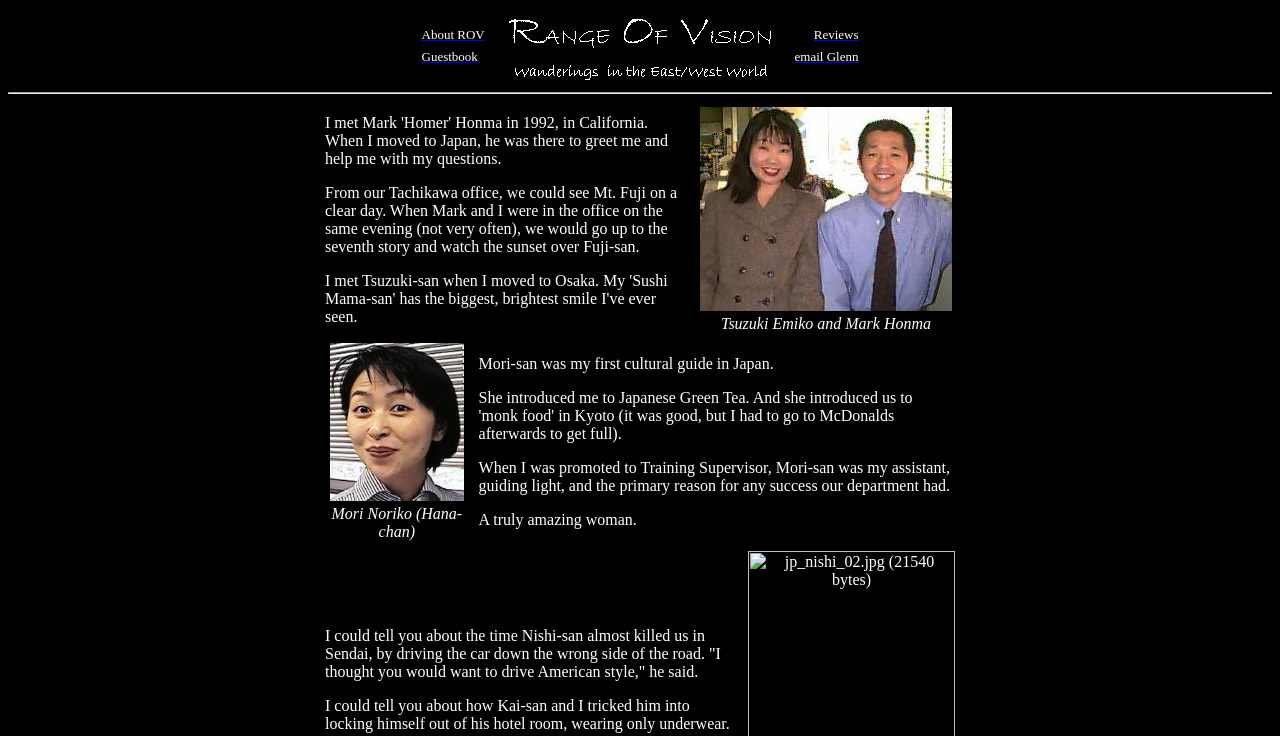Answer the question in one word or a short phrase:
What is the name of the mountain that can be seen from the Tachikawa office?

Mt. Fuji